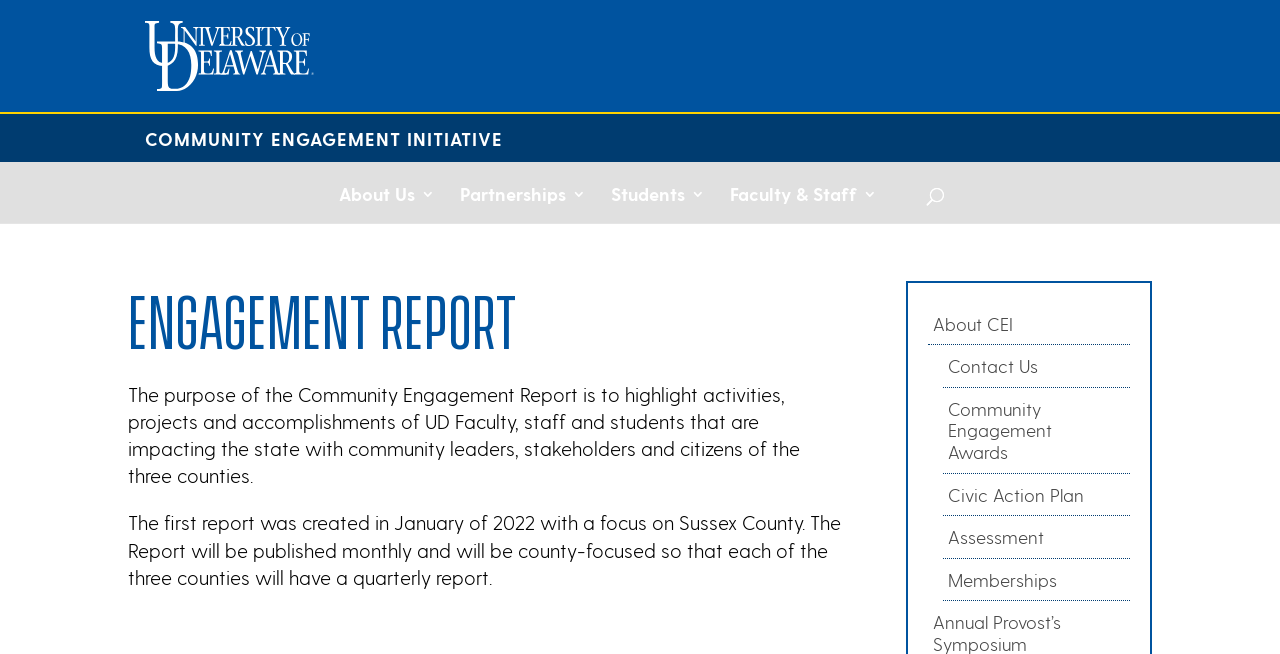Provide the bounding box coordinates for the area that should be clicked to complete the instruction: "Go to the University of Delaware home page".

[0.112, 0.0, 0.247, 0.171]